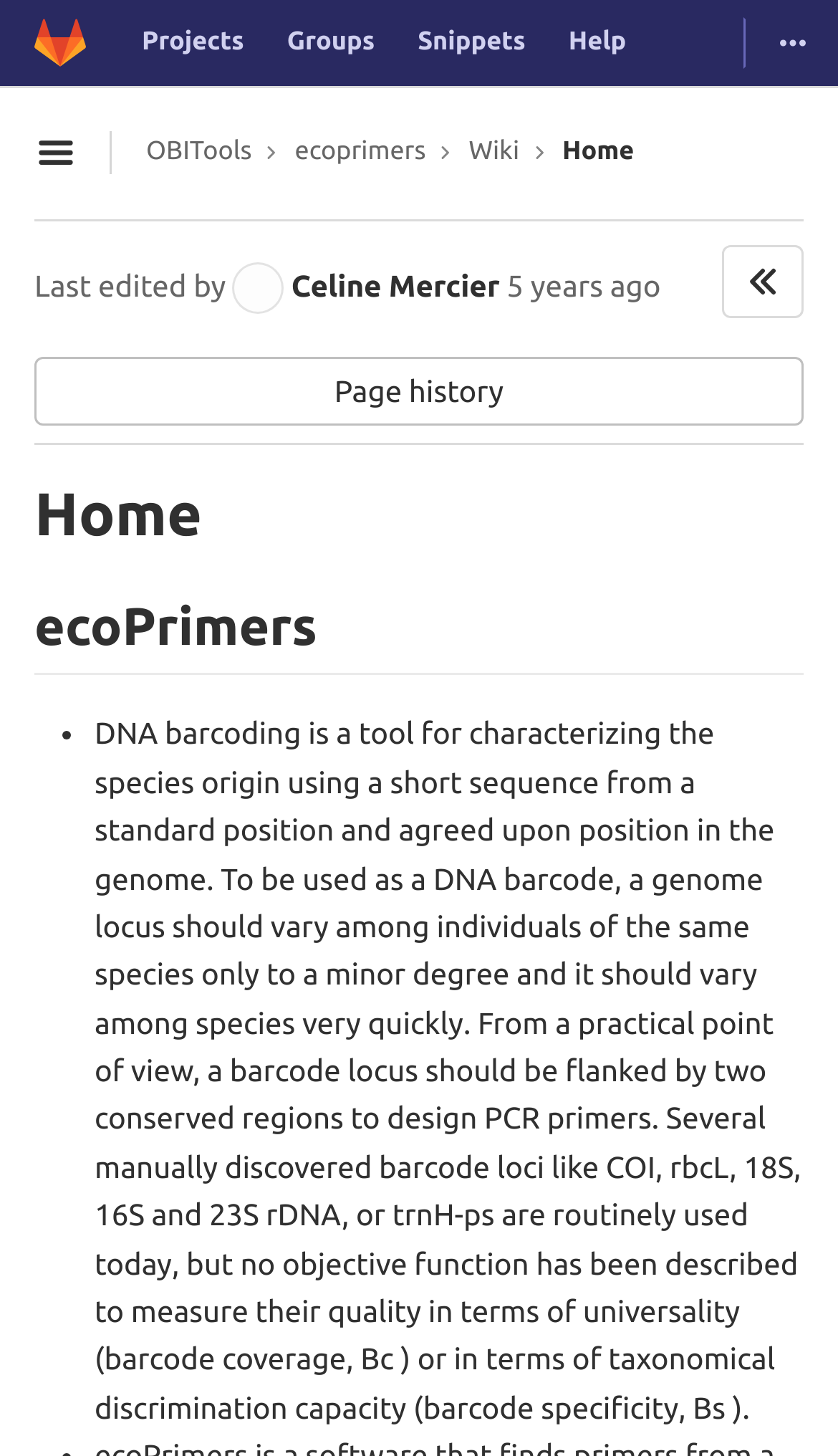Find the bounding box coordinates for the area that must be clicked to perform this action: "Go to the 'Wiki' page".

[0.559, 0.093, 0.62, 0.117]